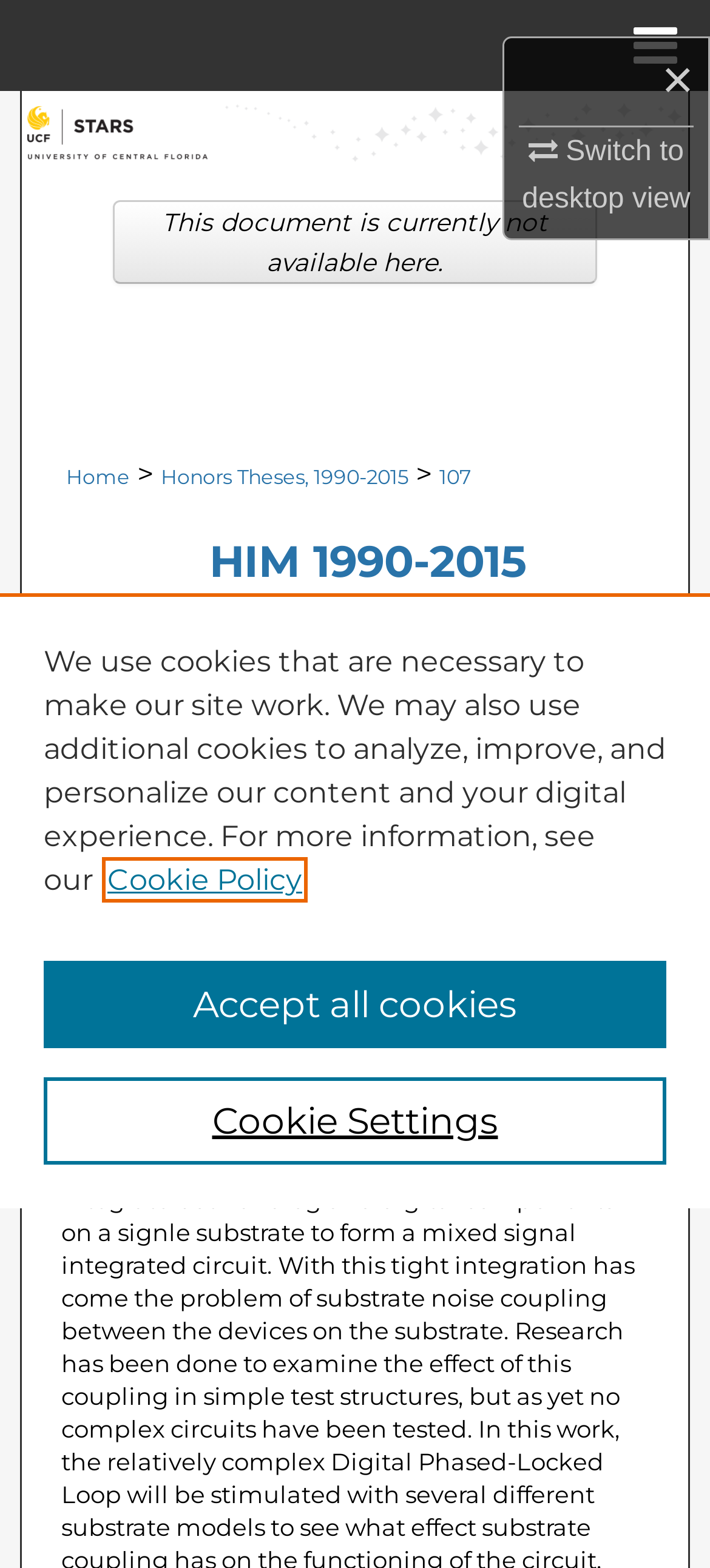Please respond in a single word or phrase: 
What is the current status of the document?

Not available